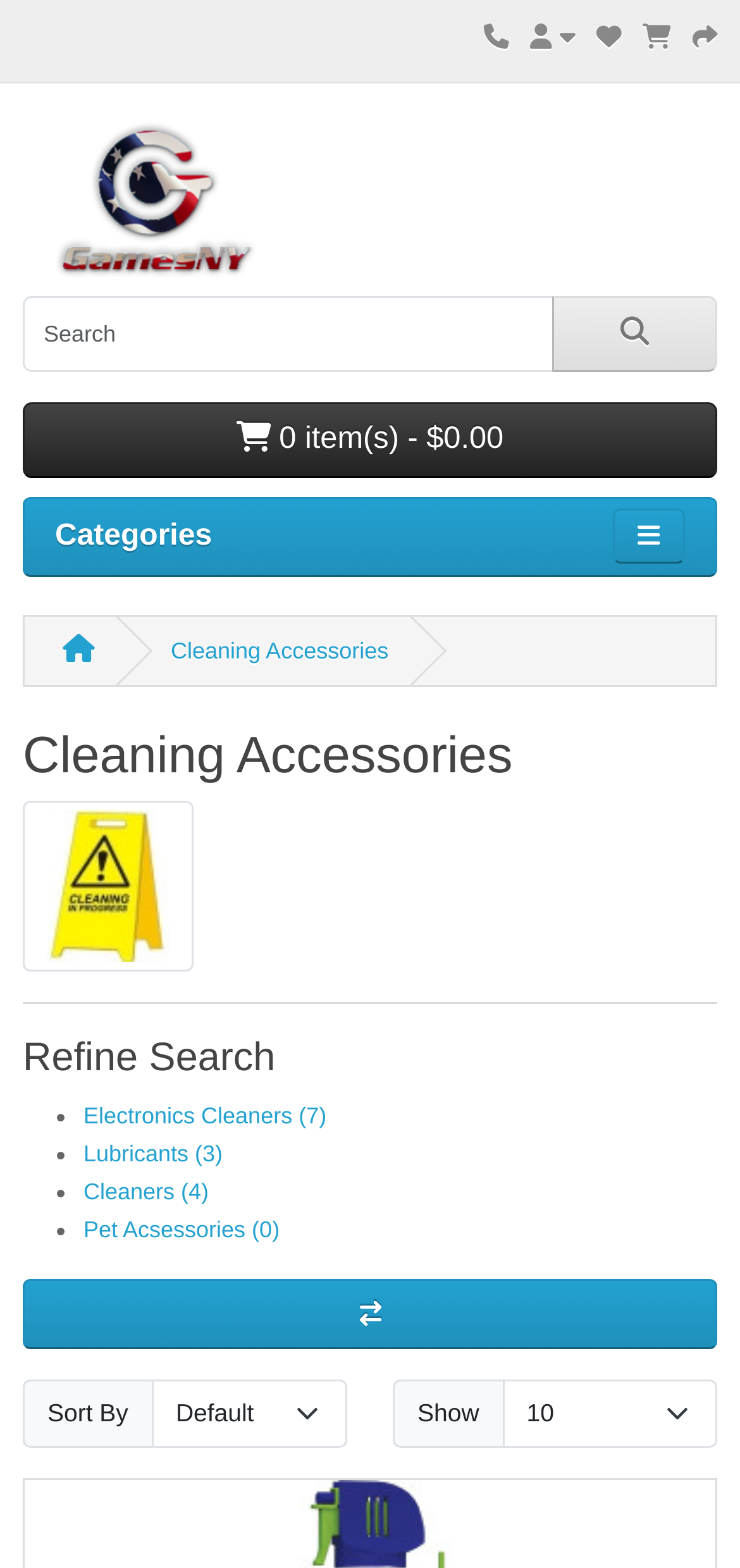Generate a detailed explanation of the webpage's features and information.

The webpage is about "Cleaning Accessories" and appears to be an e-commerce website. At the top, there are five social media links represented by icons, followed by a link to "Samex Computers" with a corresponding image. Below this, there is a search bar with a "Search" label and a magnifying glass icon button.

To the right of the search bar, there is a button displaying the number of items in the cart and the total cost. Below this, there are categories listed, including "Categories" and a button with a caret icon. There are also links to "Cleaning Accessories" and an image related to cleaning accessories.

The main content of the page is divided into sections. The first section is headed "Cleaning Accessories" and has a horizontal separator below it. The next section is headed "Refine Search" and contains a list of links to subcategories, including "Electronics Cleaners", "Lubricants", "Cleaners", and "Pet Accessories", each with a bullet point marker.

At the bottom of the page, there are links to sort and filter the search results, including a "Sort By" dropdown menu and a "Show" dropdown menu.